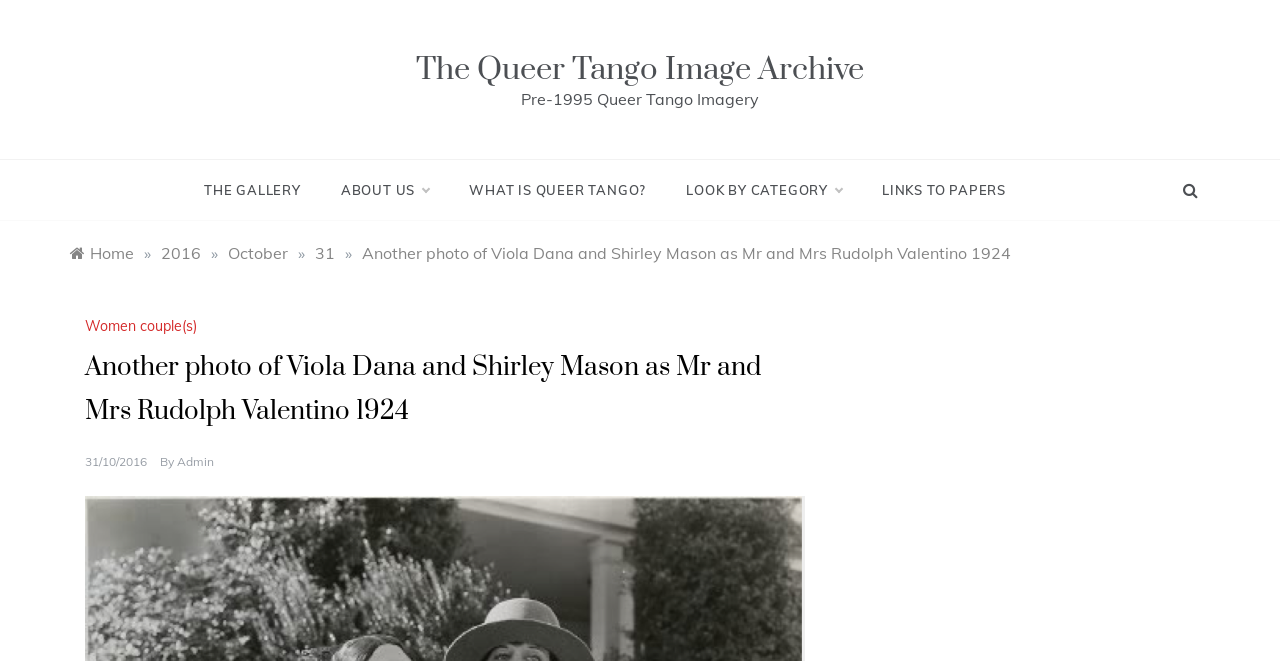Determine the webpage's heading and output its text content.

The Queer Tango Image Archive